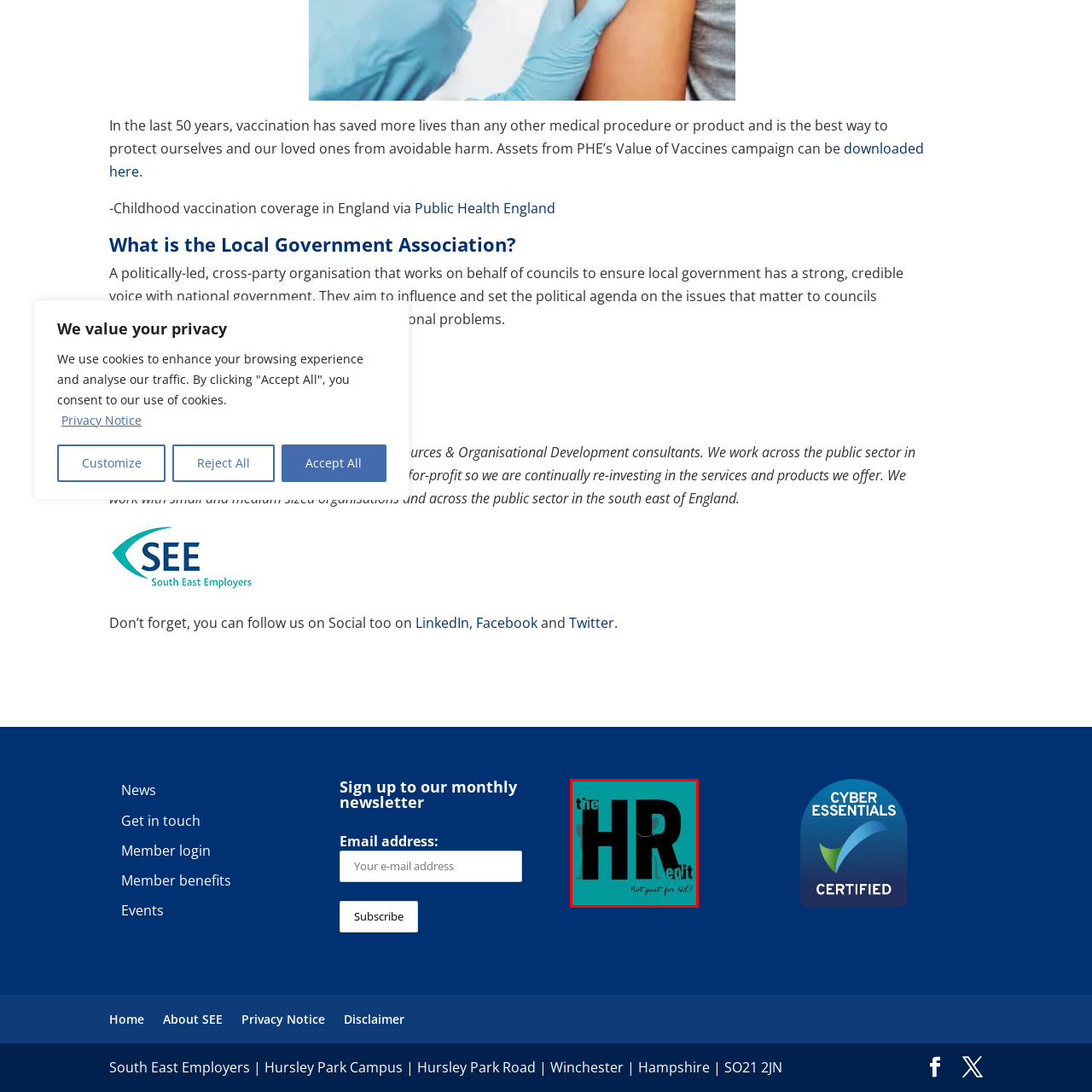View the portion of the image within the red bounding box and answer this question using a single word or phrase:
Is the podcast only for HR professionals?

No